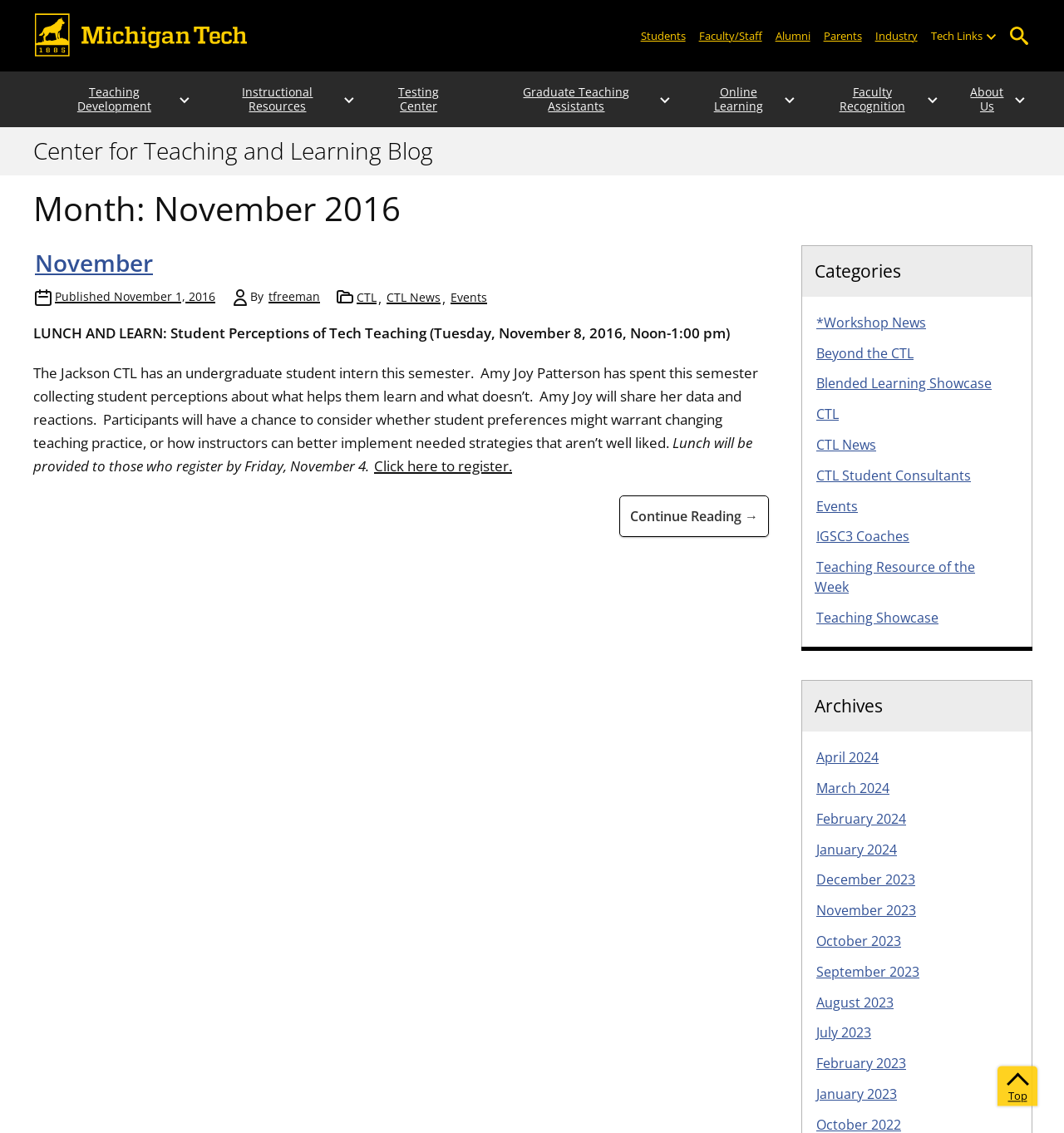Identify the bounding box coordinates of the region I need to click to complete this instruction: "Open the 'Teaching Development' sub-menu".

[0.168, 0.064, 0.18, 0.112]